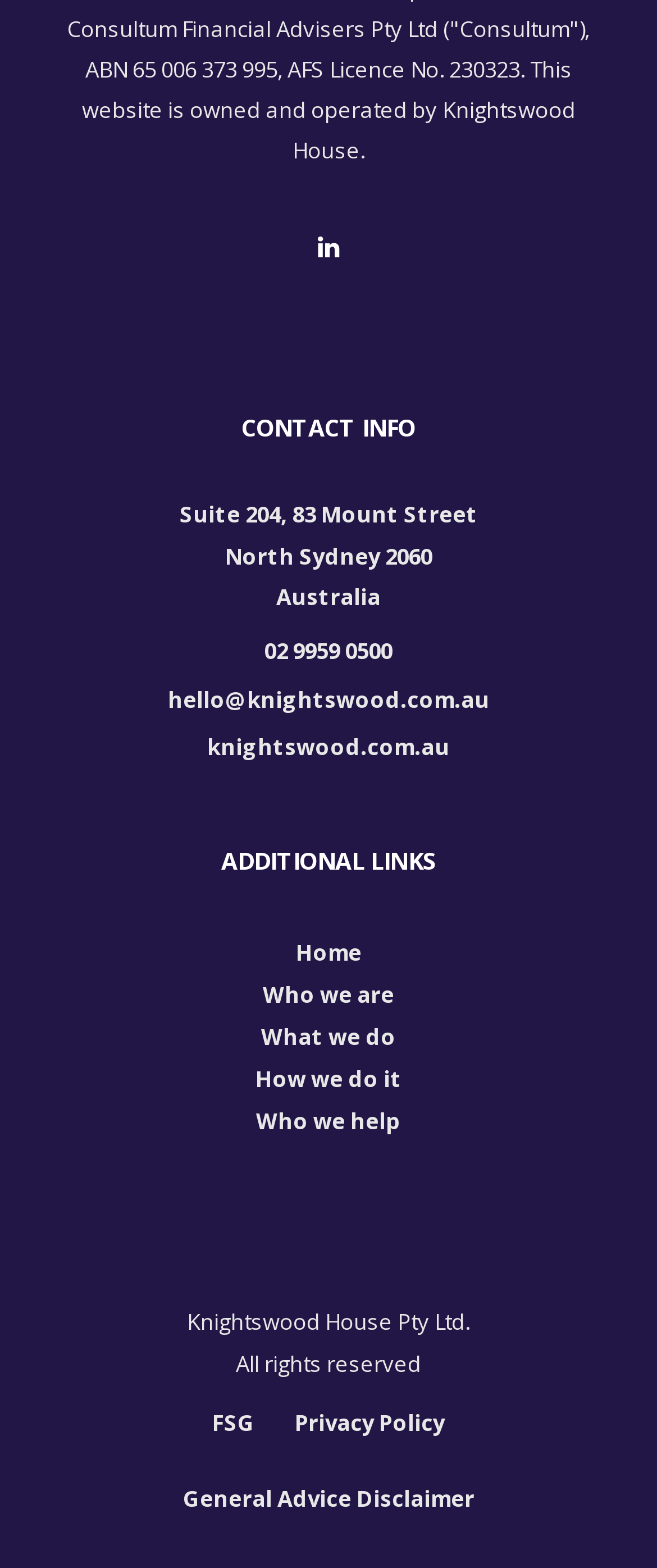What is the name of the company?
Please answer the question with as much detail and depth as you can.

The company's name can be found at the bottom of the webpage, in a static text element that reads 'Knightswood House Pty Ltd.'.